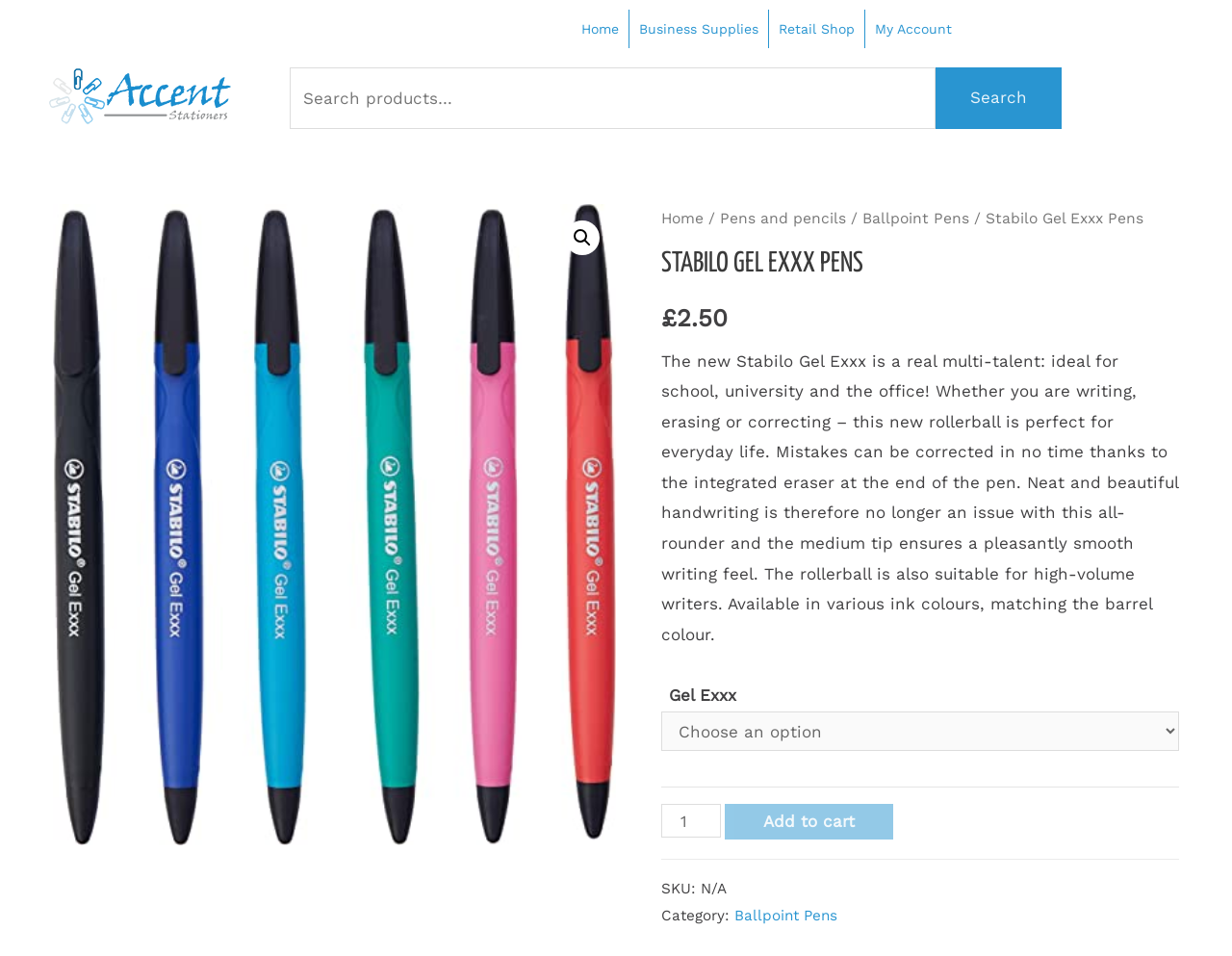Please identify the bounding box coordinates of the element's region that I should click in order to complete the following instruction: "Click on the 'Add to cart' button". The bounding box coordinates consist of four float numbers between 0 and 1, i.e., [left, top, right, bottom].

[0.588, 0.841, 0.725, 0.878]